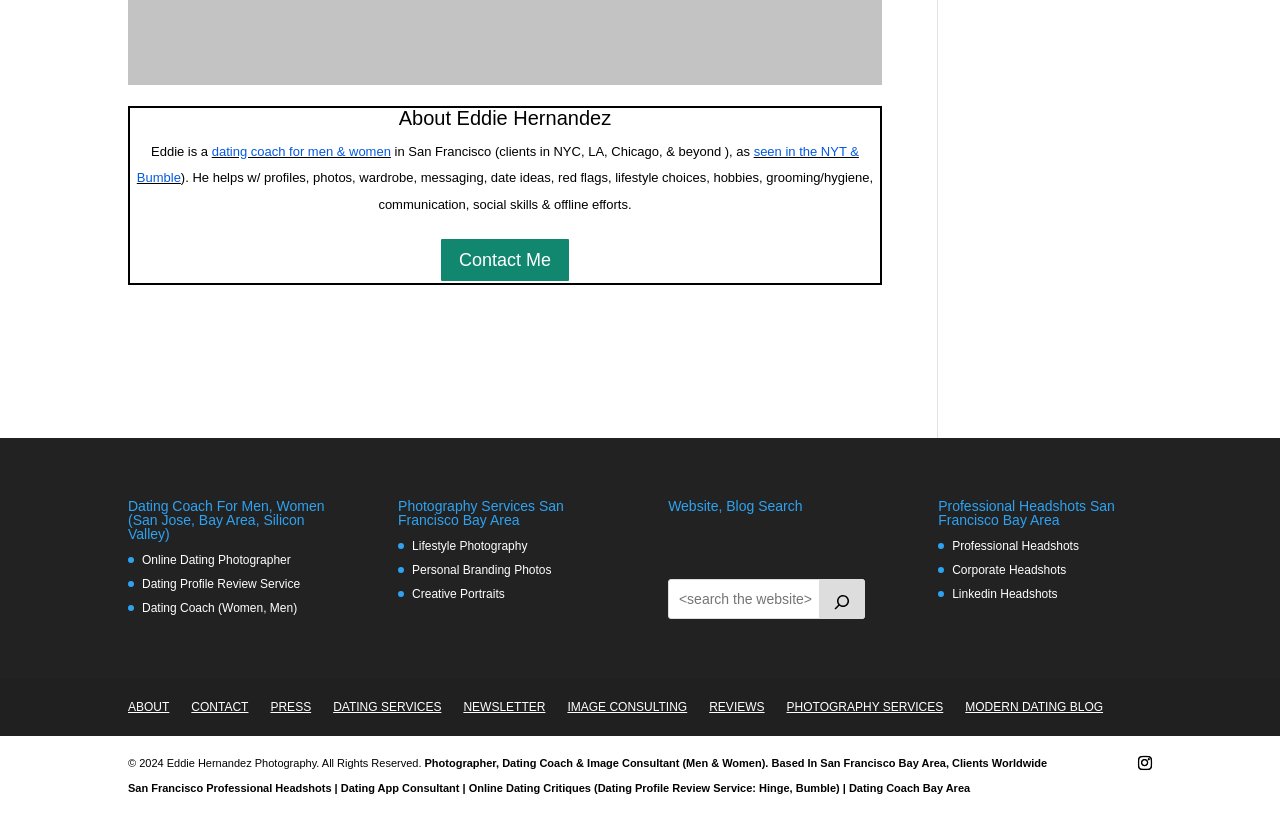Determine the bounding box coordinates of the clickable element to achieve the following action: 'Check the 'Professional Headshots' service'. Provide the coordinates as four float values between 0 and 1, formatted as [left, top, right, bottom].

[0.744, 0.66, 0.843, 0.677]